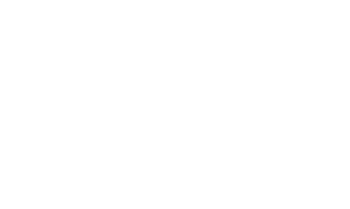Please provide a detailed answer to the question below by examining the image:
What is the tone of the man's expression?

The man's facial expression in the portrait is one of deep contemplation, suggesting a thoughtful and introspective individual, which is reinforced by the caption's description of his expression as 'thoughtful'.